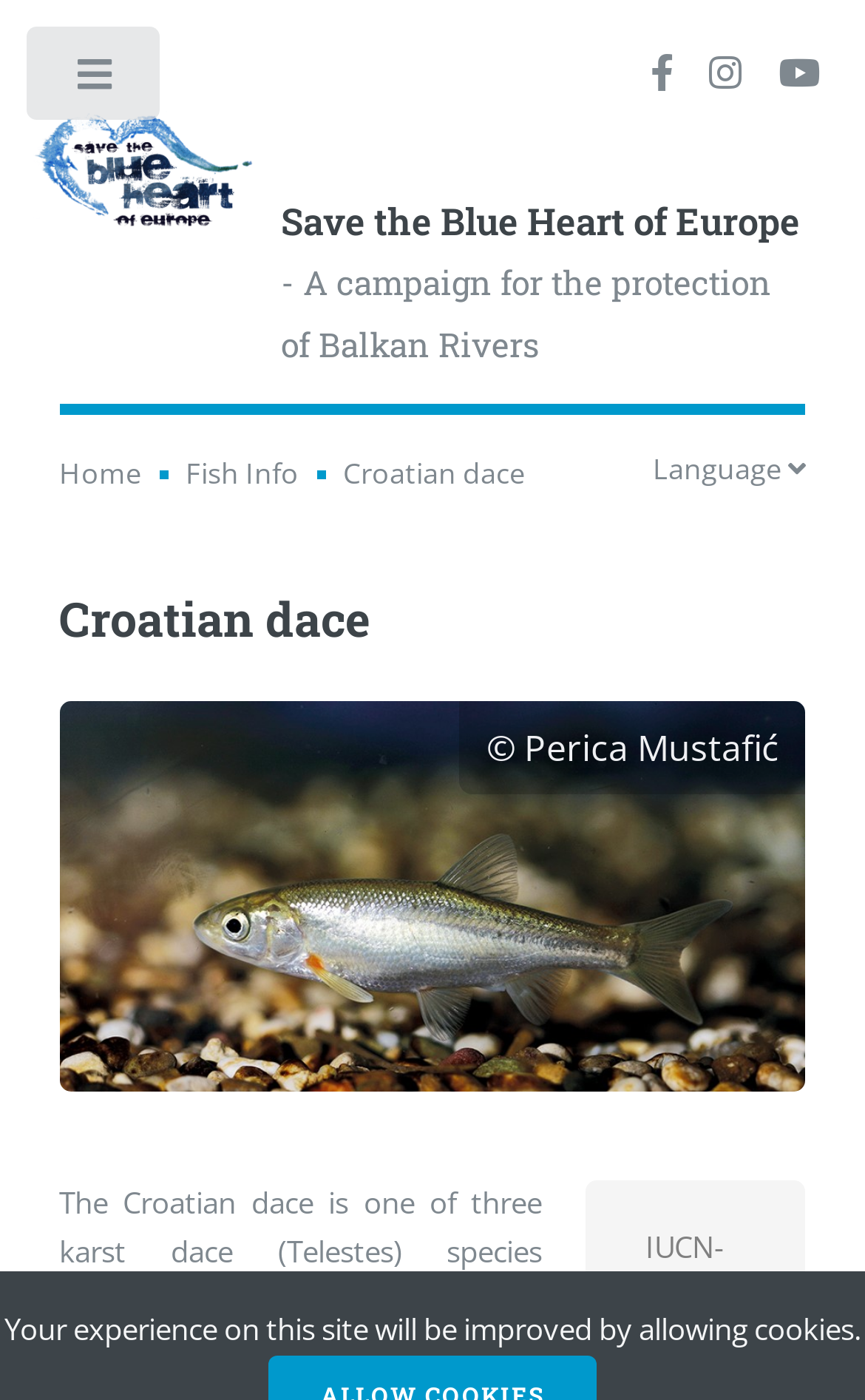Show the bounding box coordinates of the element that should be clicked to complete the task: "Select a language".

[0.755, 0.32, 0.911, 0.348]